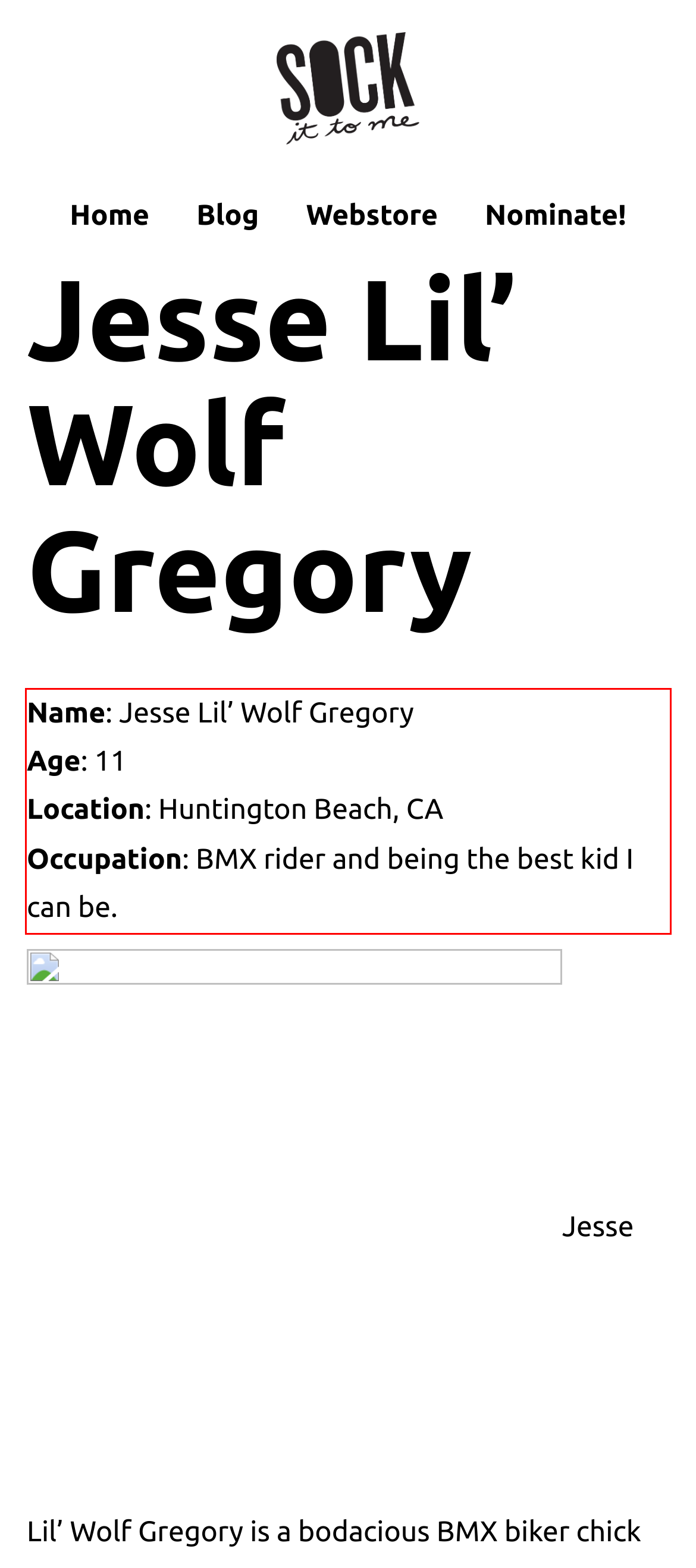There is a UI element on the webpage screenshot marked by a red bounding box. Extract and generate the text content from within this red box.

Name: Jesse Lil’ Wolf Gregory Age: 11 Location: Huntington Beach, CA Occupation: BMX rider and being the best kid I can be.